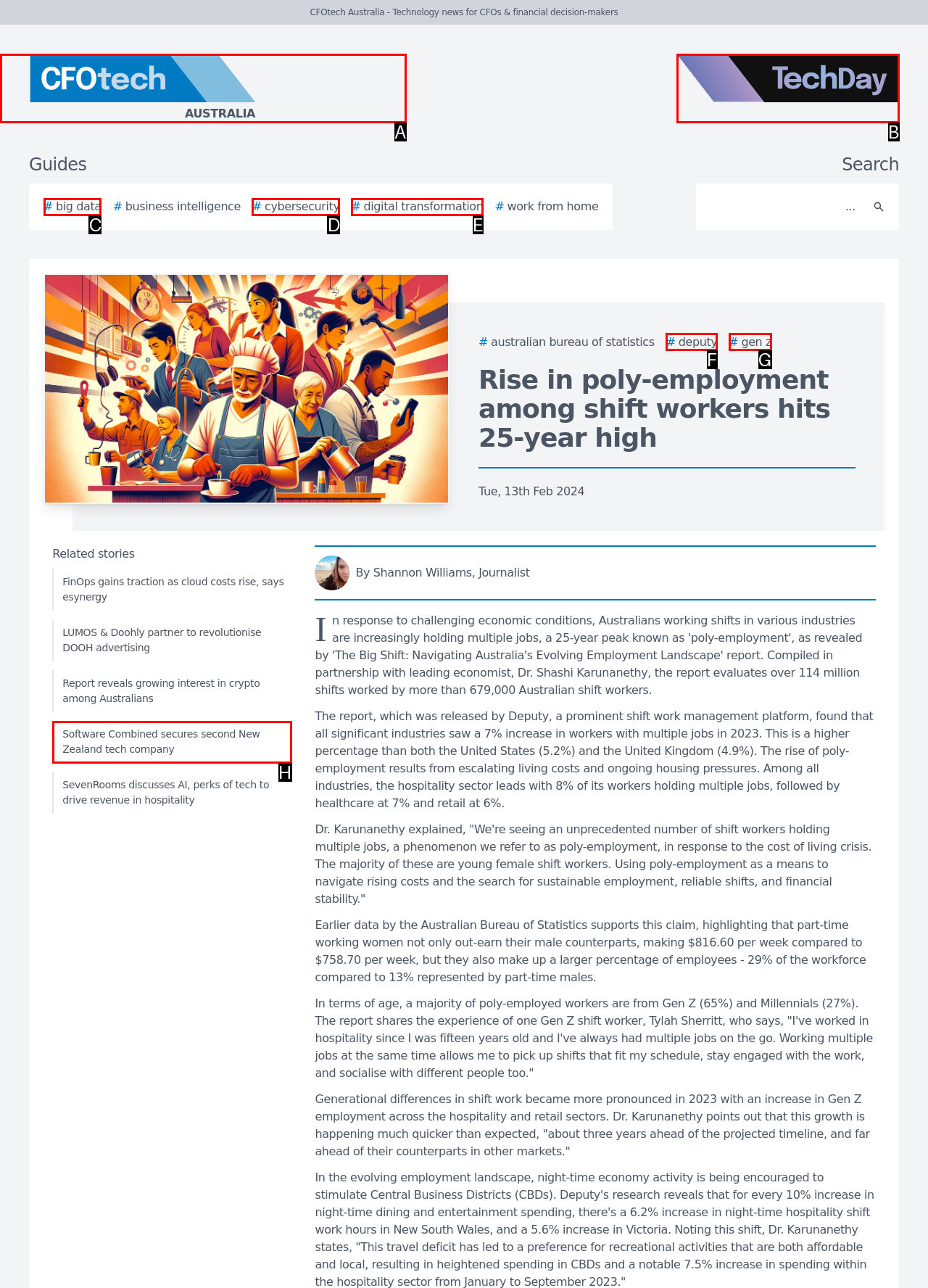Given the element description: # cybersecurity
Pick the letter of the correct option from the list.

D